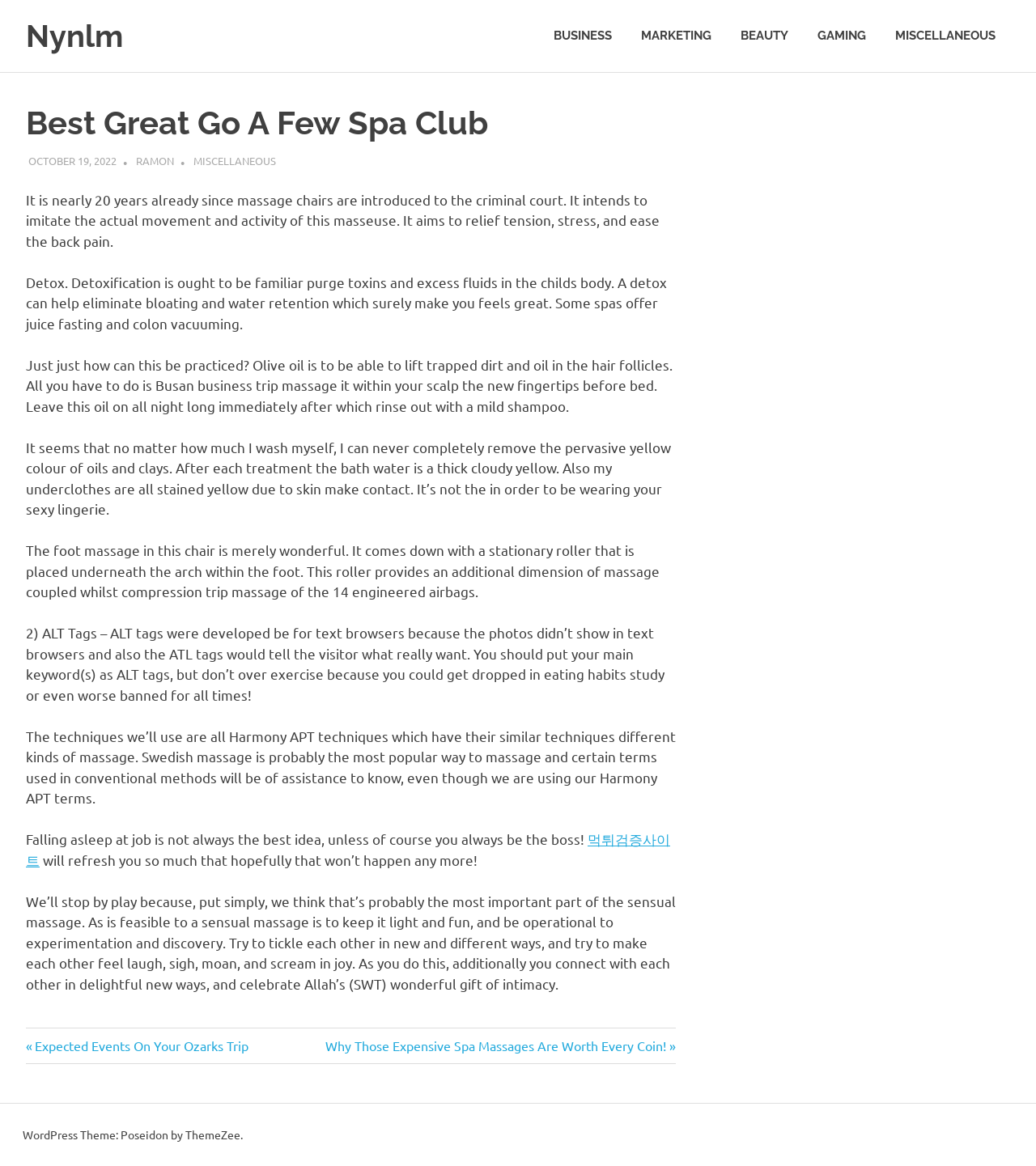Locate the UI element described by Nynlm in the provided webpage screenshot. Return the bounding box coordinates in the format (top-left x, top-left y, bottom-right x, bottom-right y), ensuring all values are between 0 and 1.

[0.025, 0.015, 0.119, 0.046]